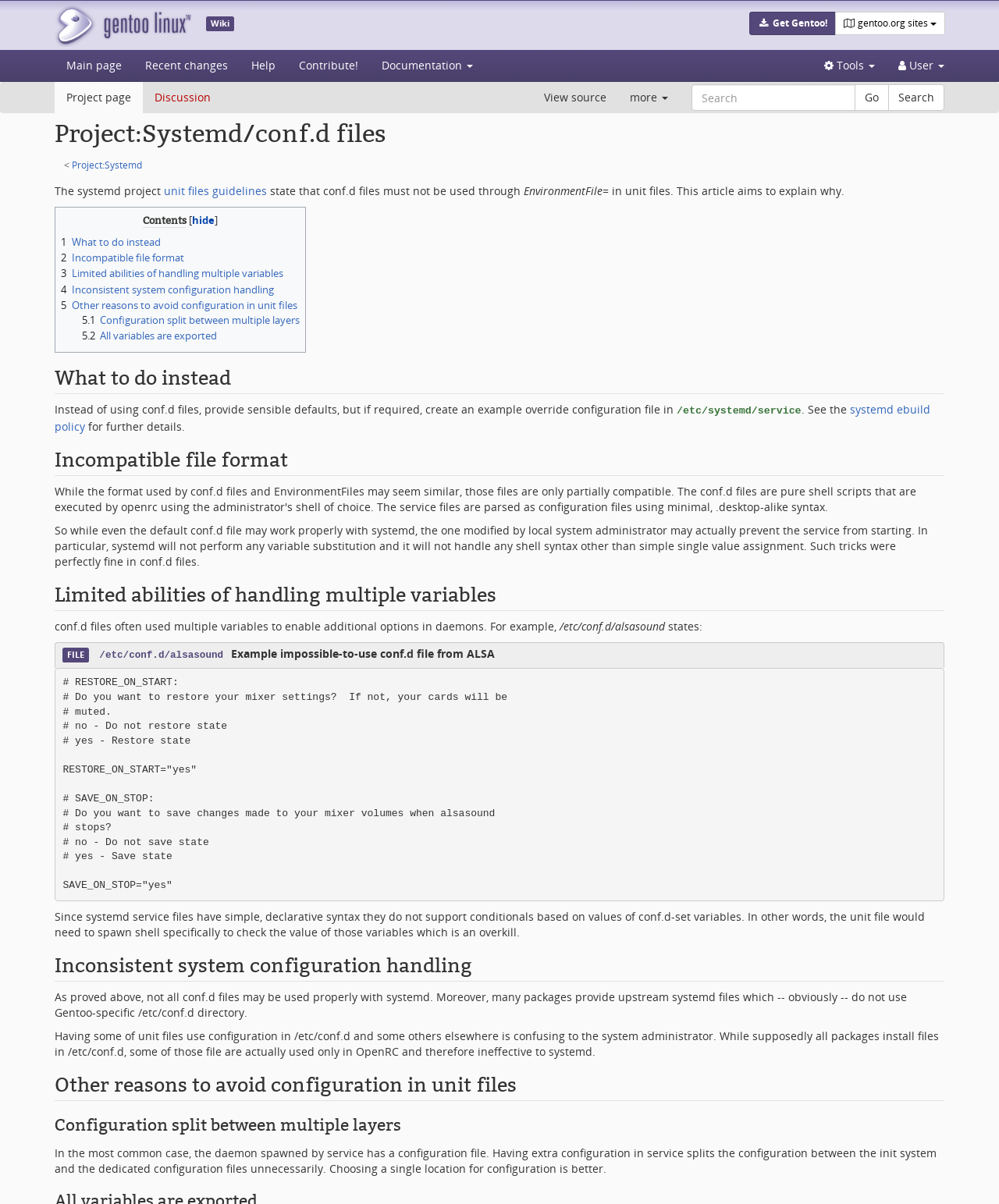Predict the bounding box coordinates of the area that should be clicked to accomplish the following instruction: "Get free consultation". The bounding box coordinates should consist of four float numbers between 0 and 1, i.e., [left, top, right, bottom].

None